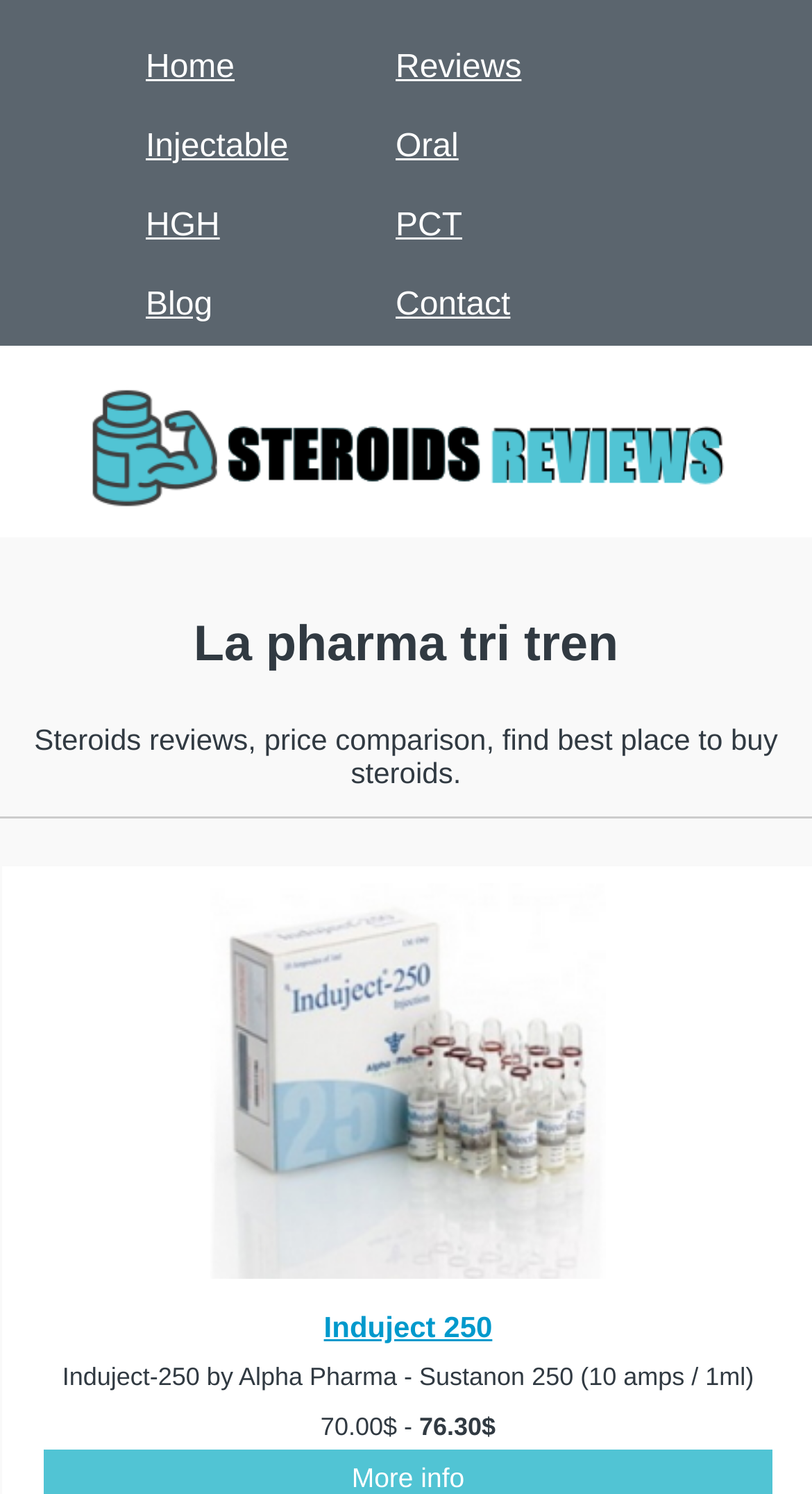Specify the bounding box coordinates of the area to click in order to follow the given instruction: "View La pharma tri tren details."

[0.0, 0.413, 1.0, 0.453]